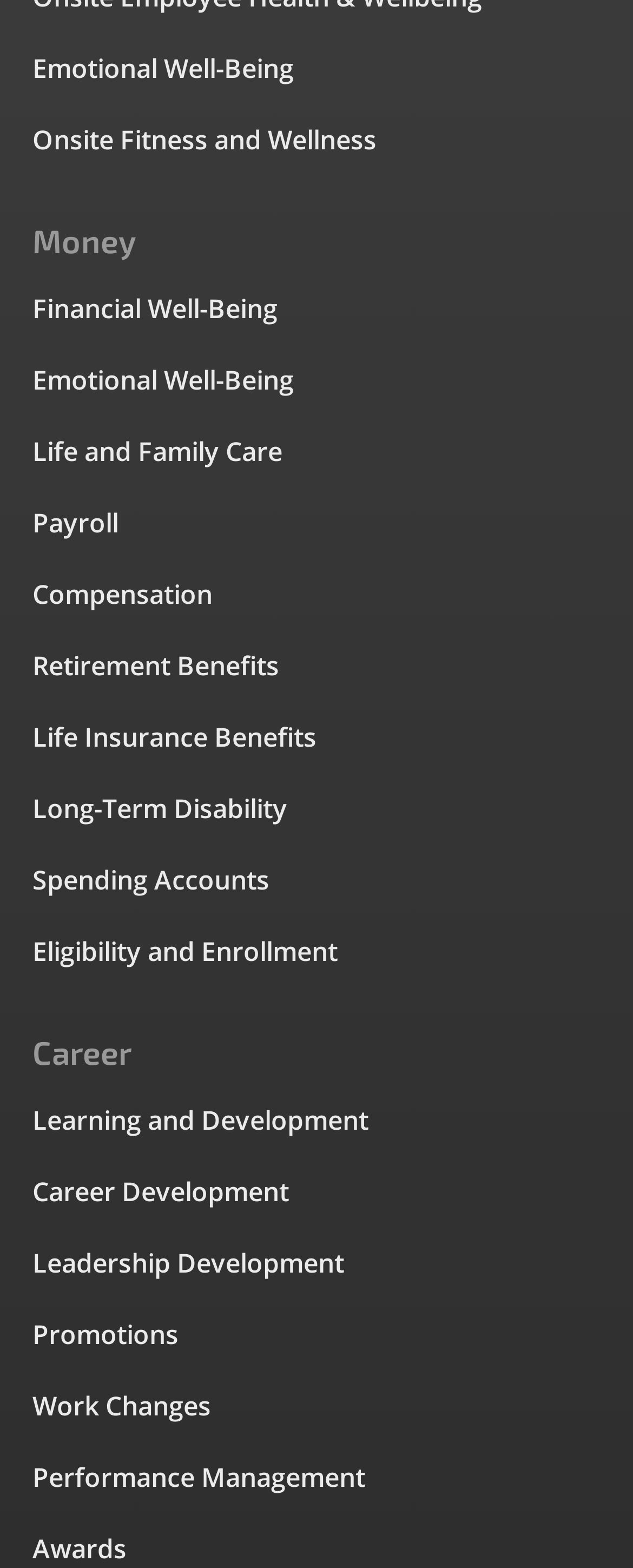Provide the bounding box coordinates for the area that should be clicked to complete the instruction: "Learn about Onsite Fitness and Wellness".

[0.051, 0.076, 0.949, 0.101]